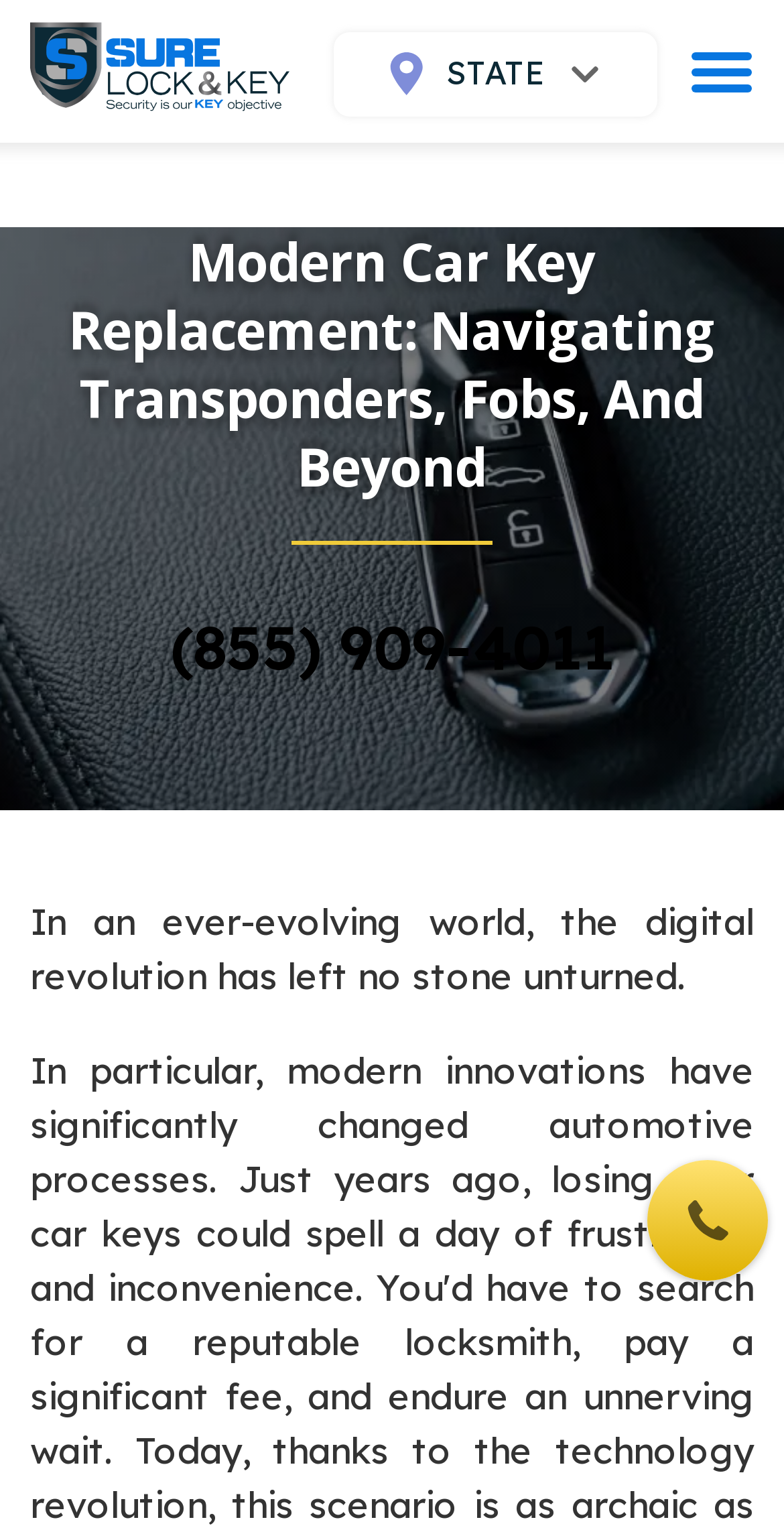Please give a one-word or short phrase response to the following question: 
What is the company logo above?

Our company logo